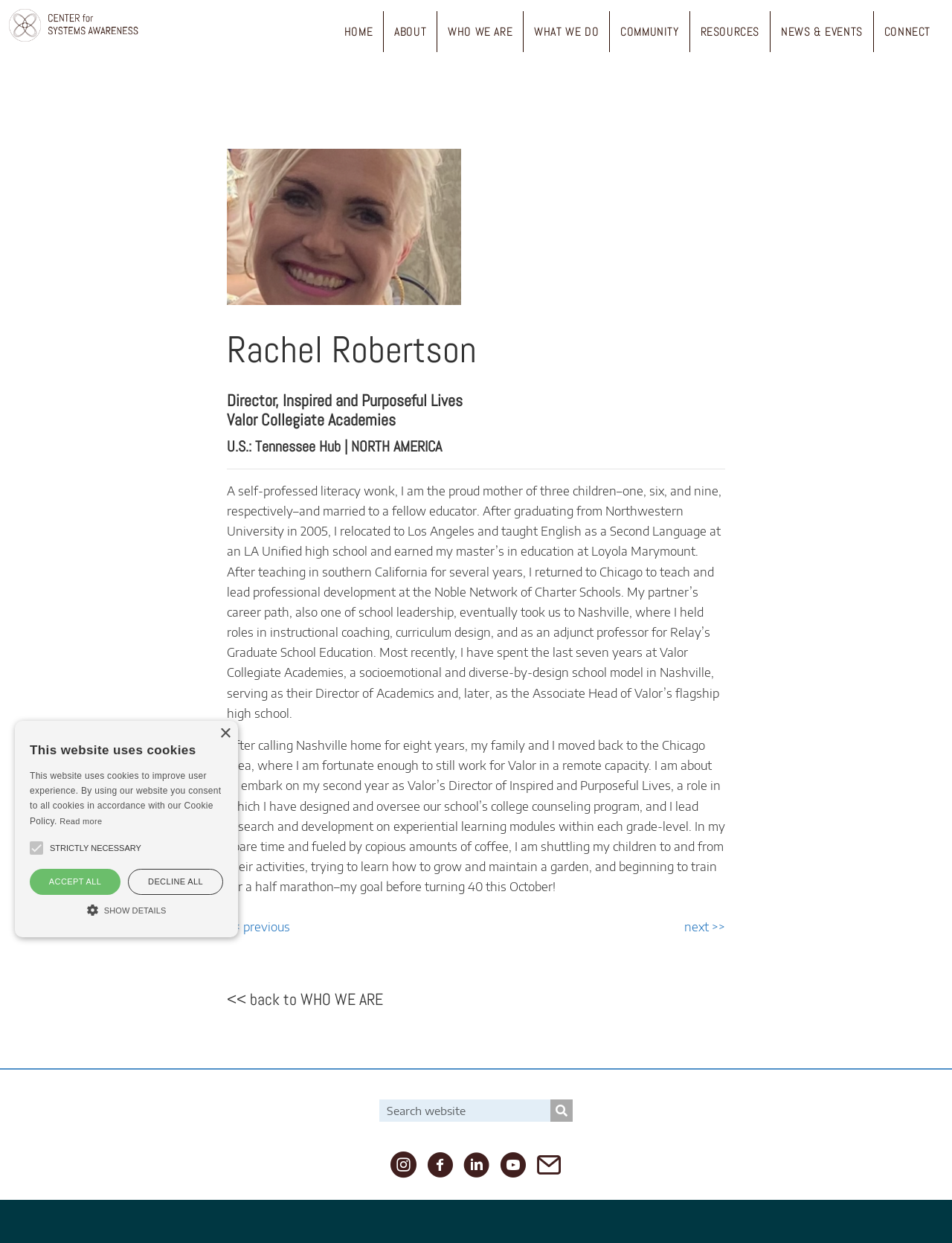Please identify the bounding box coordinates of the element that needs to be clicked to perform the following instruction: "Click the ABOUT link".

[0.403, 0.009, 0.459, 0.042]